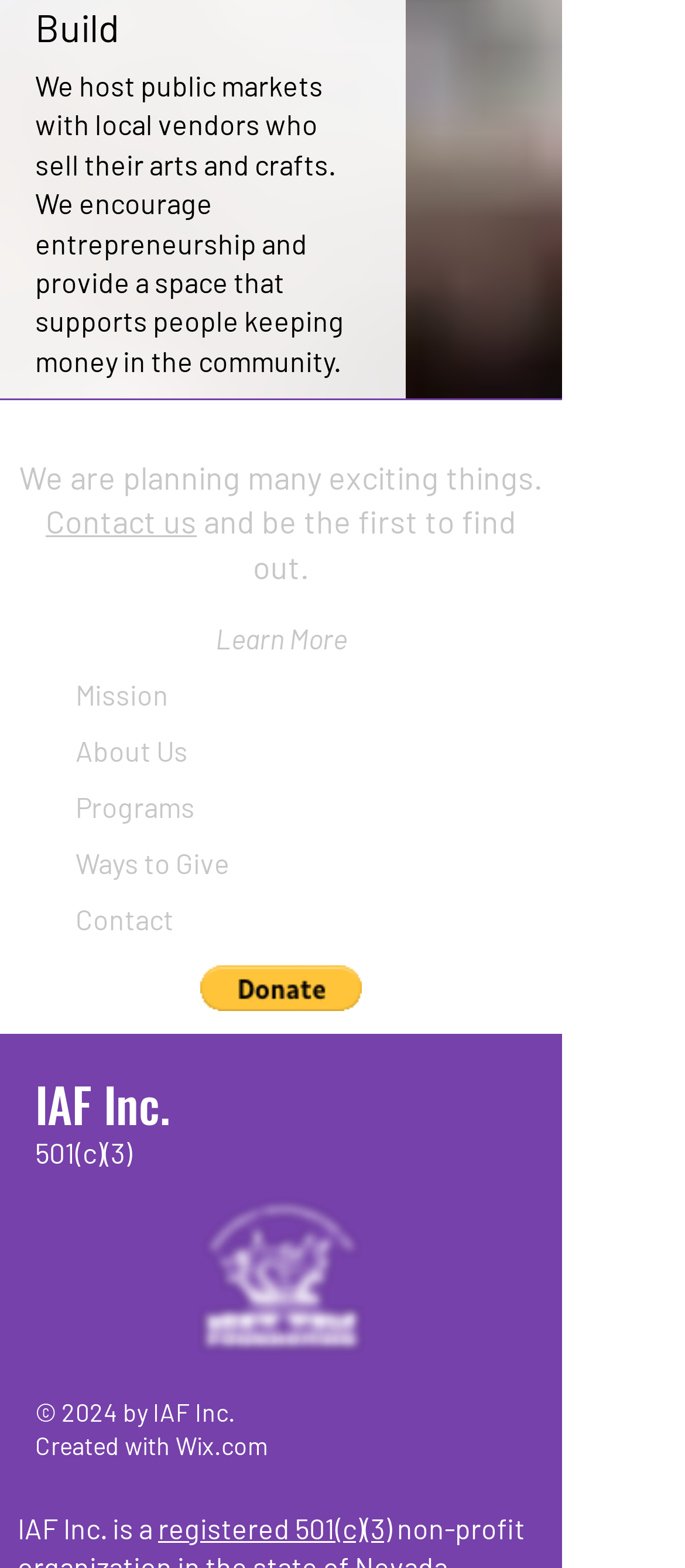Provide the bounding box coordinates of the HTML element described by the text: "Contact". The coordinates should be in the format [left, top, right, bottom] with values between 0 and 1.

[0.11, 0.575, 0.254, 0.596]